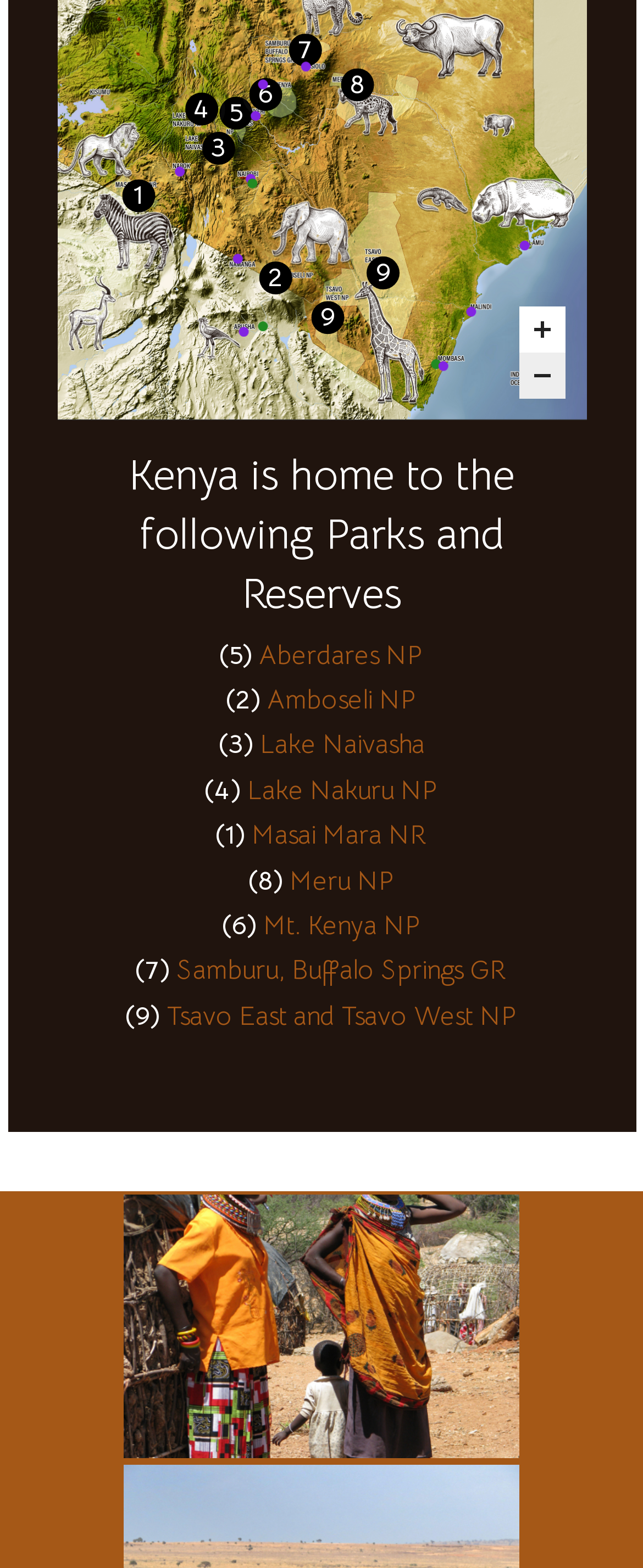Locate the bounding box coordinates of the clickable part needed for the task: "Explore Mt. Kenya NP".

[0.387, 0.049, 0.438, 0.07]